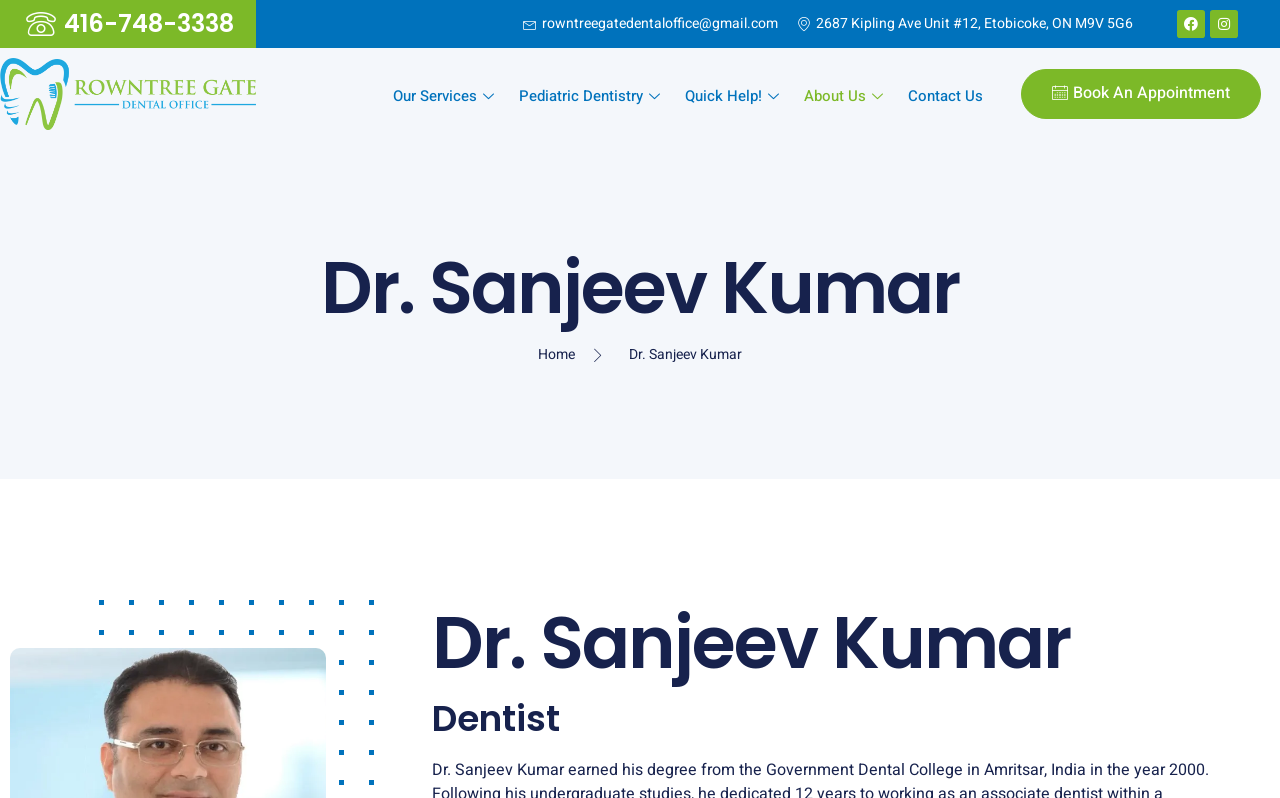Specify the bounding box coordinates of the region I need to click to perform the following instruction: "Visit Facebook page". The coordinates must be four float numbers in the range of 0 to 1, i.e., [left, top, right, bottom].

[0.919, 0.013, 0.941, 0.048]